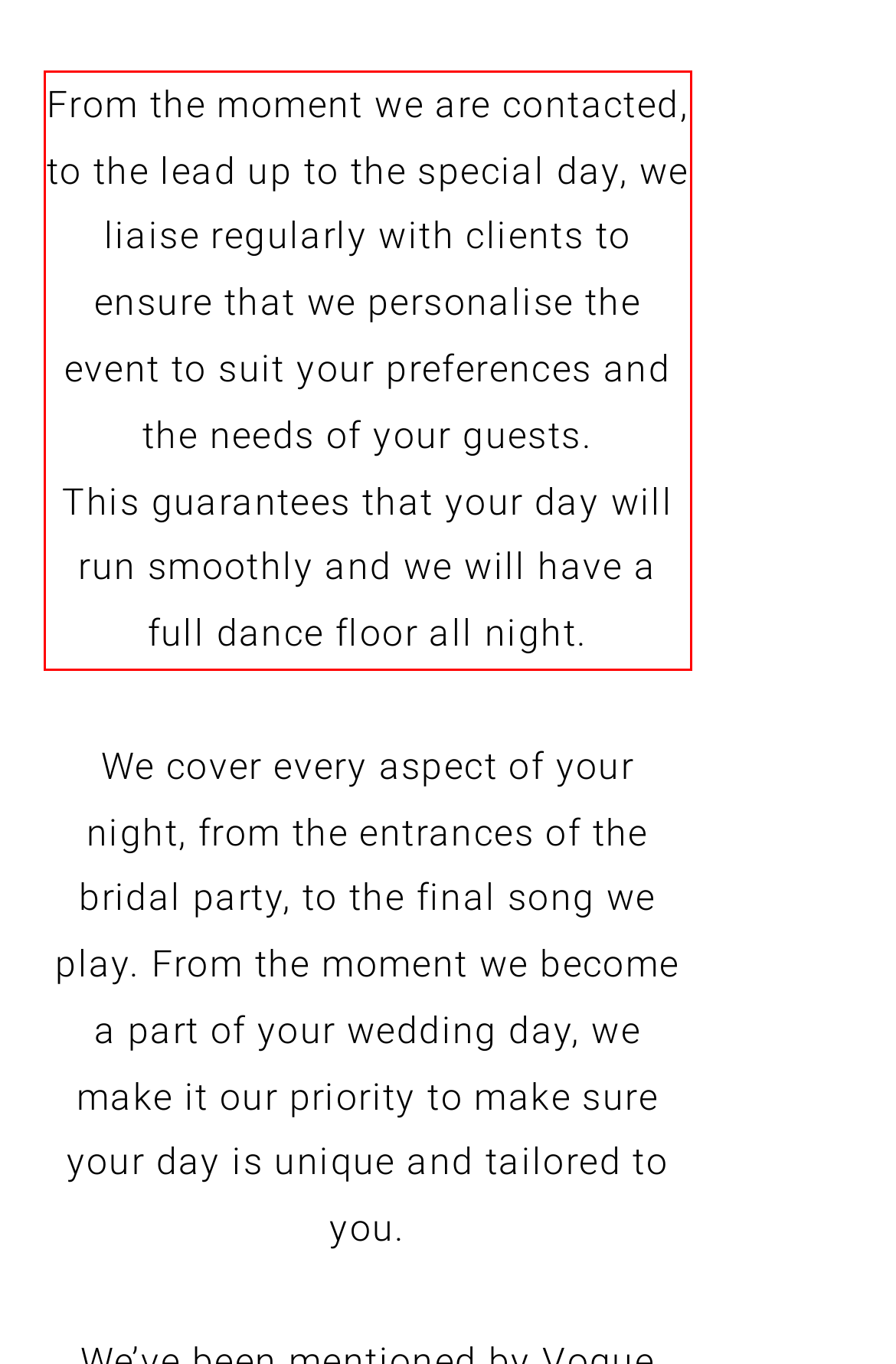Within the provided webpage screenshot, find the red rectangle bounding box and perform OCR to obtain the text content.

From the moment we are contacted, to the lead up to the special day, we liaise regularly with clients to ensure that we personalise the event to suit your preferences and the needs of your guests. This guarantees that your day will run smoothly and we will have a full dance floor all night.